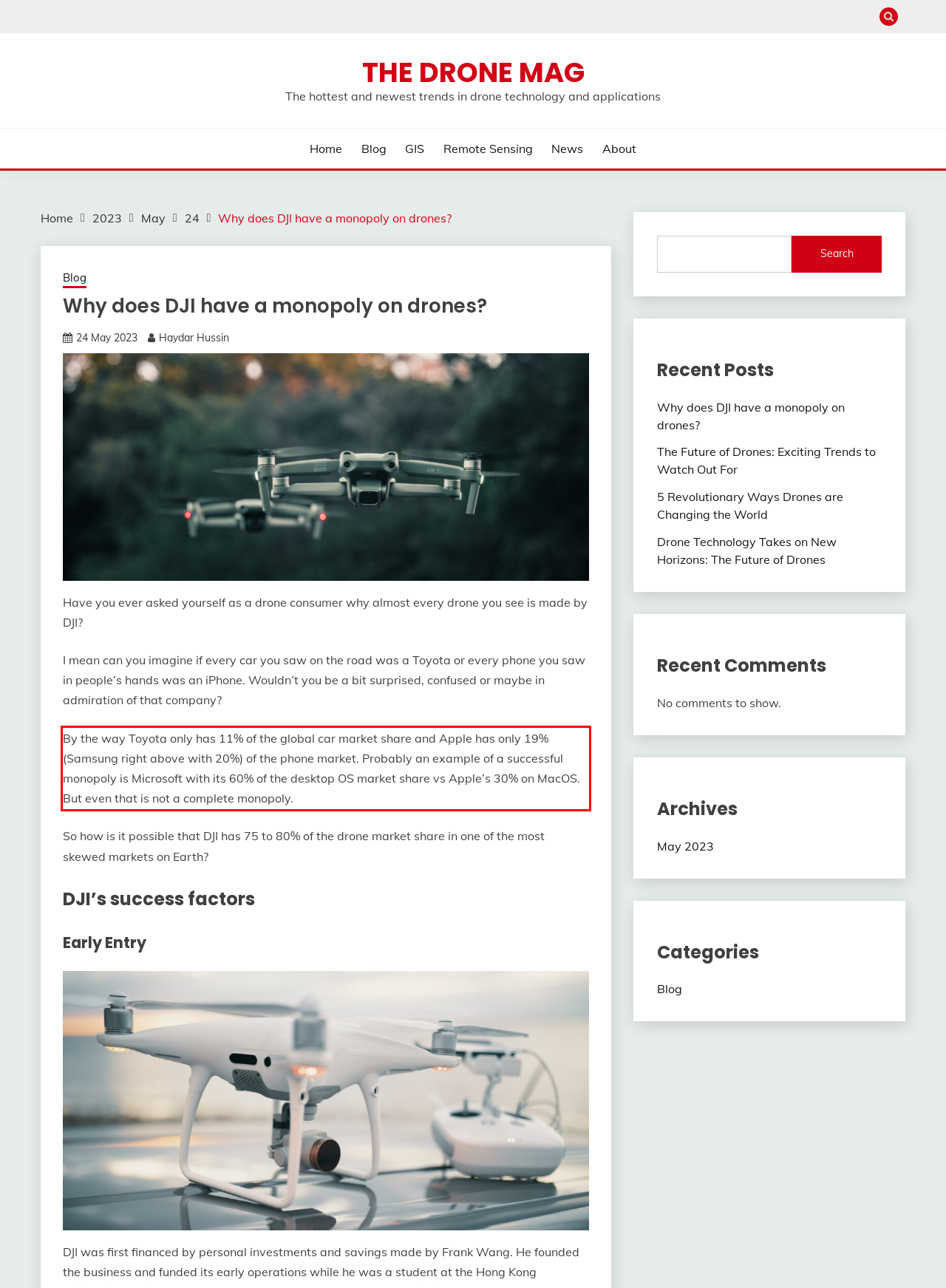You have a screenshot of a webpage, and there is a red bounding box around a UI element. Utilize OCR to extract the text within this red bounding box.

By the way Toyota only has 11% of the global car market share and Apple has only 19% (Samsung right above with 20%) of the phone market. Probably an example of a successful monopoly is Microsoft with its 60% of the desktop OS market share vs Apple’s 30% on MacOS. But even that is not a complete monopoly.